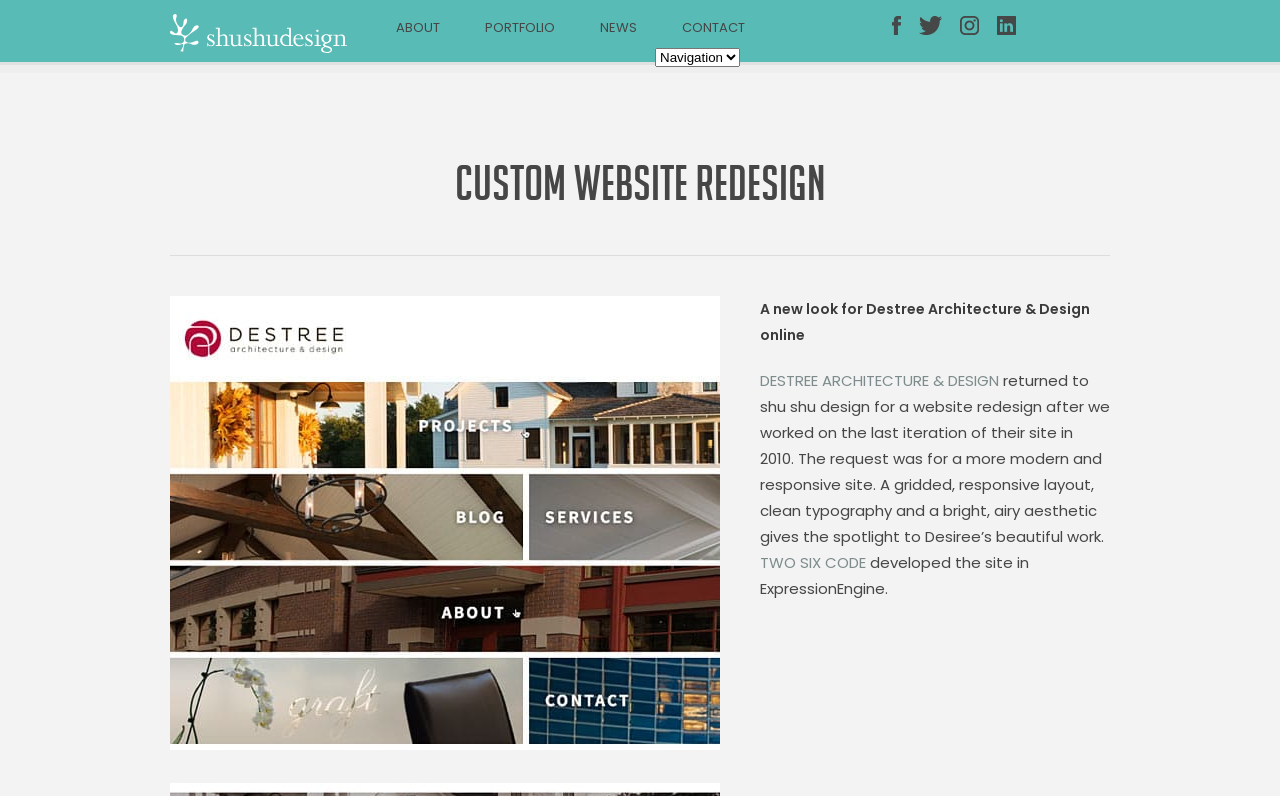How many social media links are there?
Answer briefly with a single word or phrase based on the image.

4